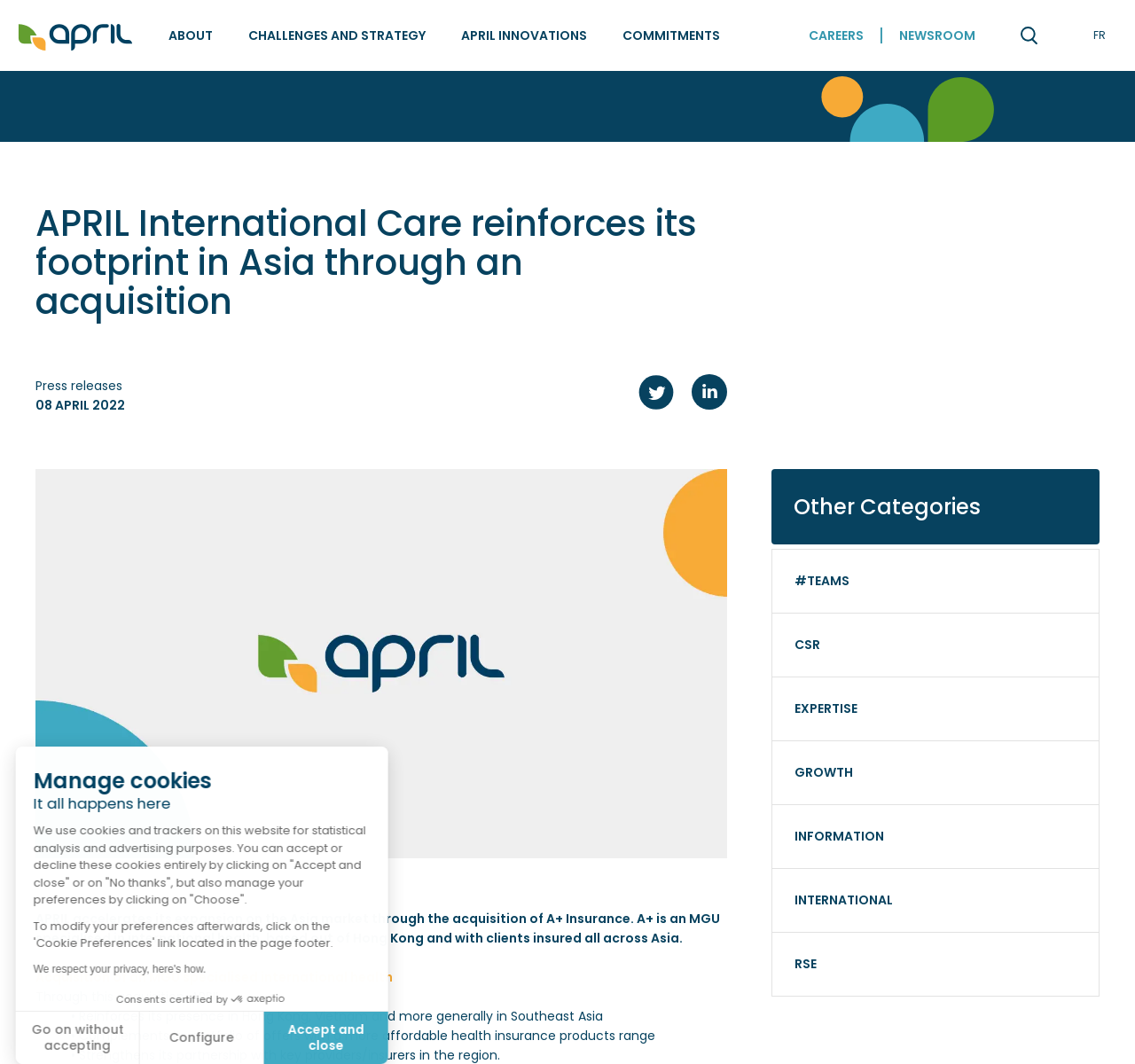Could you determine the bounding box coordinates of the clickable element to complete the instruction: "Go to the Accueil page"? Provide the coordinates as four float numbers between 0 and 1, i.e., [left, top, right, bottom].

[0.016, 0.017, 0.117, 0.054]